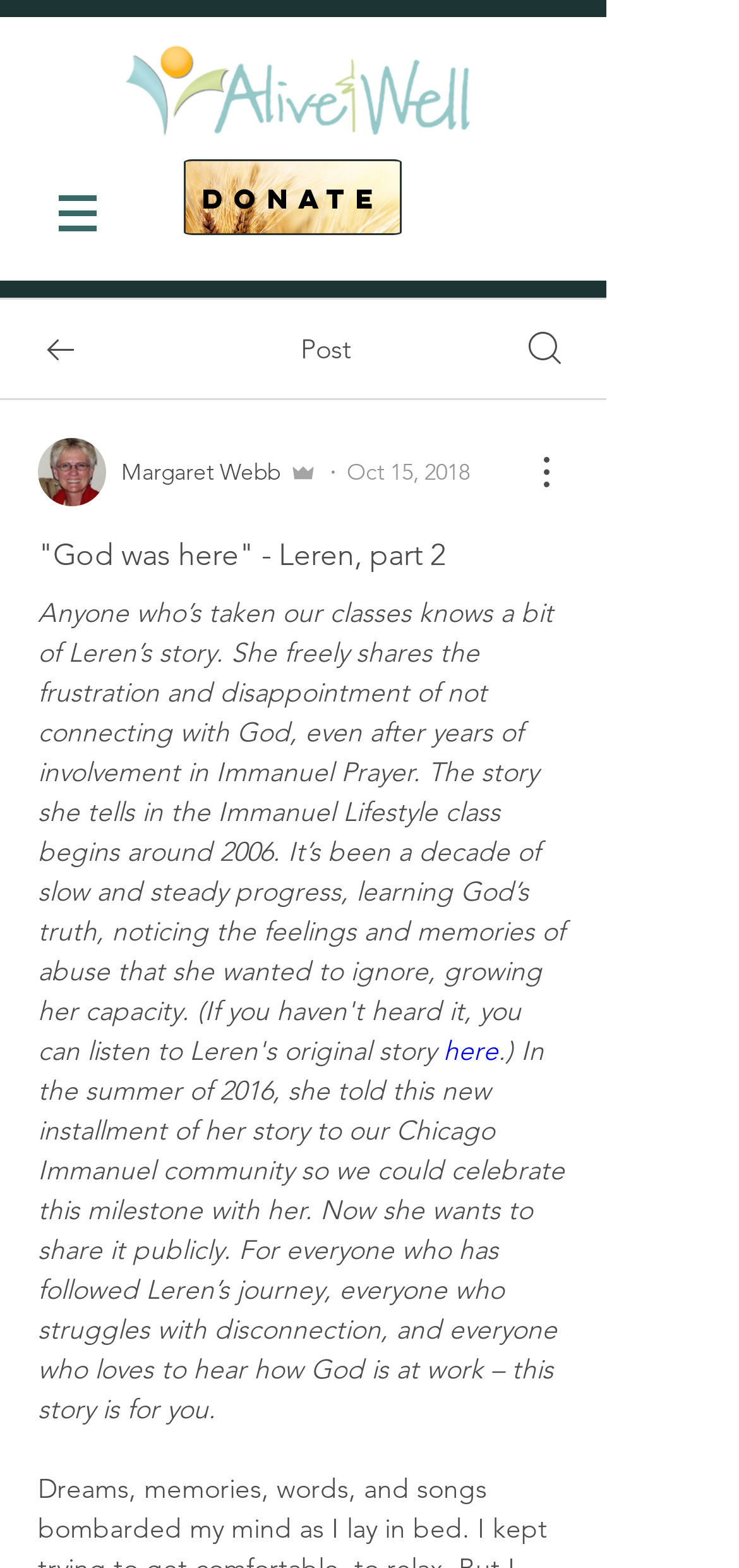How many links are there in the navigation section?
Please answer the question with as much detail and depth as you can.

The navigation section has two links, one is 'Site' and the other is 'DONATE', so it can be inferred that there are two links in the navigation section.